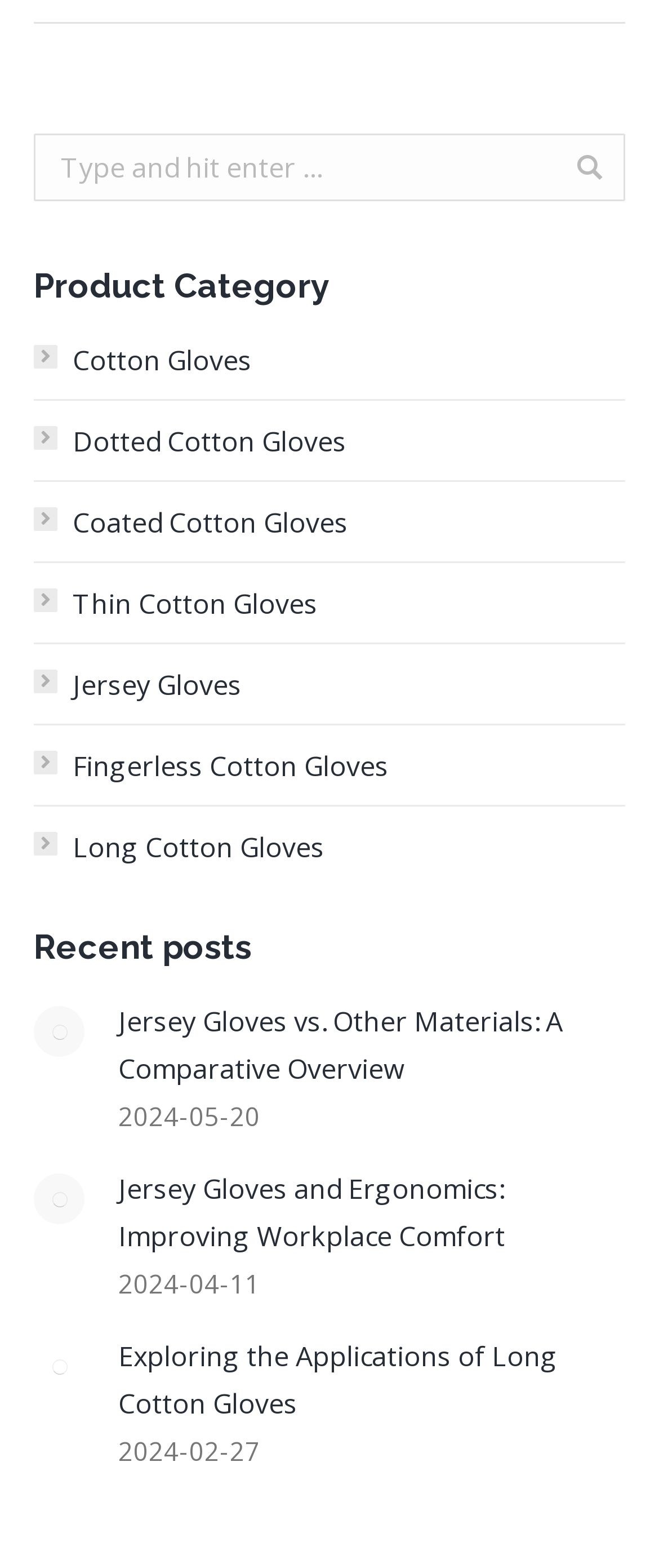What is the date of the first recent post?
Based on the image, give a one-word or short phrase answer.

2024-05-20